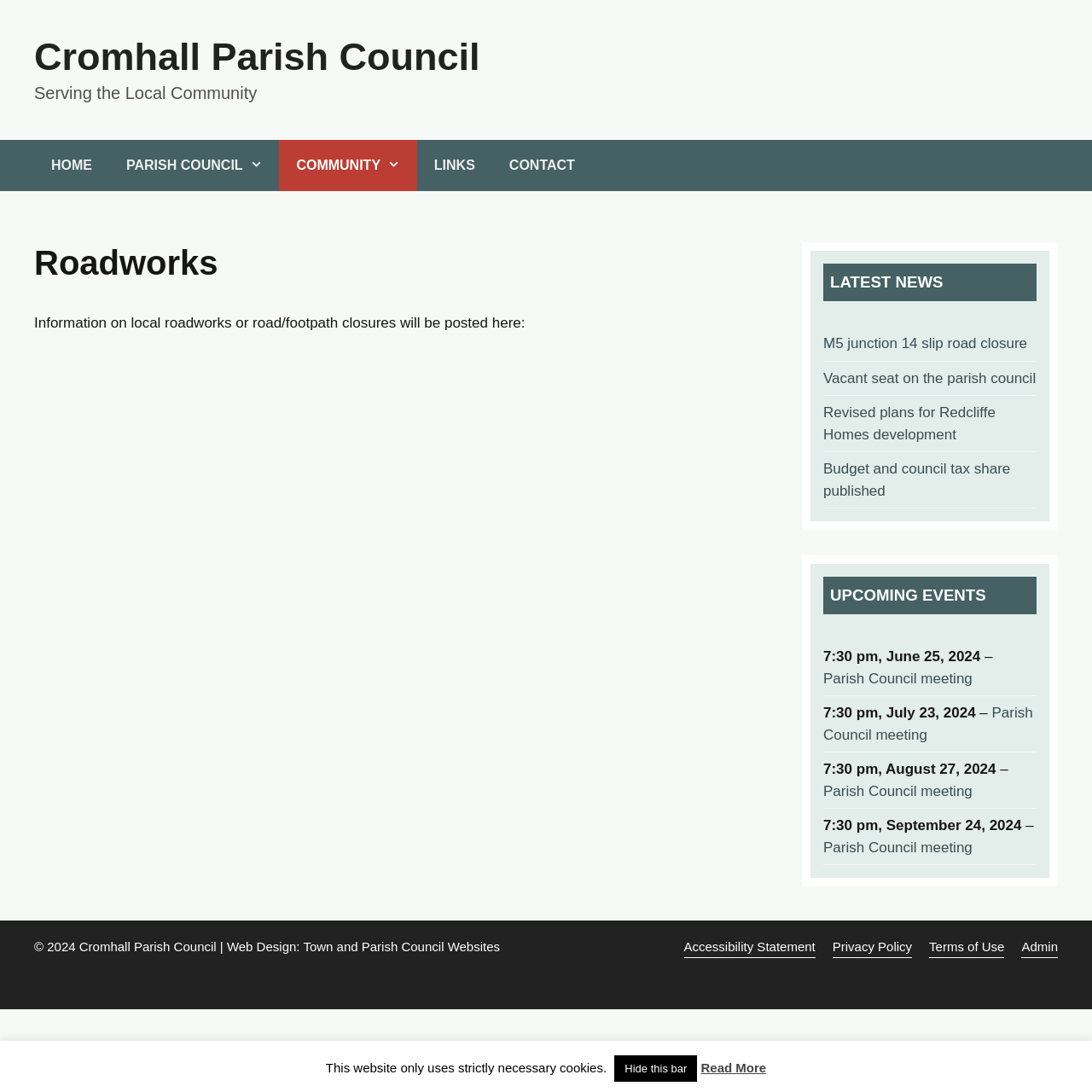What is the website's copyright information?
Please give a detailed and elaborate explanation in response to the question.

The website's copyright information can be found in the footer section of the webpage, where it is written as '© 2024 Cromhall Parish Council'.